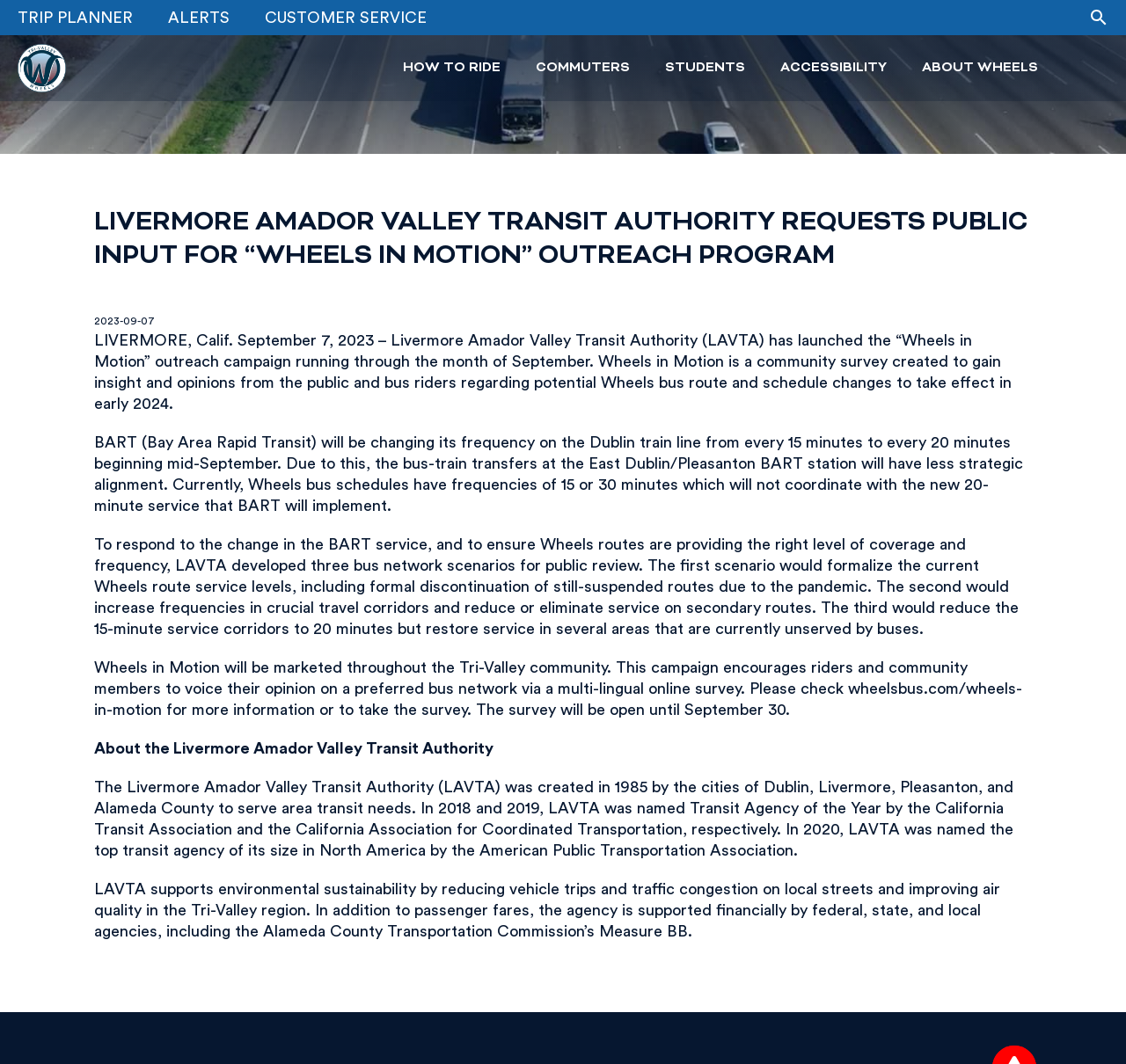What is the name of the transit authority?
Give a detailed response to the question by analyzing the screenshot.

The name of the transit authority can be found in the heading 'LIVERMORE AMADOR VALLEY TRANSIT AUTHORITY REQUESTS PUBLIC INPUT FOR “WHEELS IN MOTION” OUTREACH PROGRAM' and also in the text 'About the Livermore Amador Valley Transit Authority'.